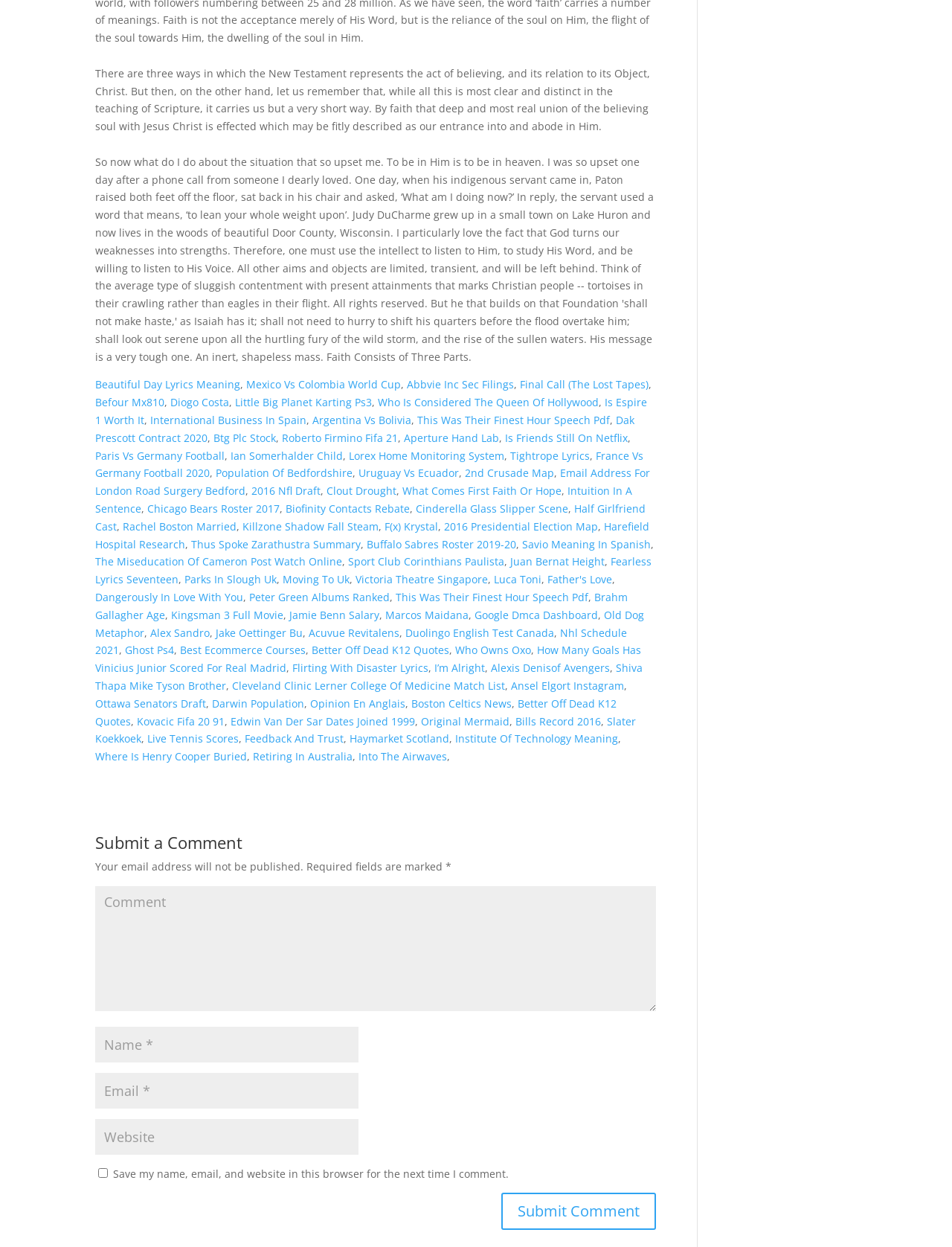Please answer the following question using a single word or phrase: 
What is the relation between the links on the webpage?

Unrelated topics